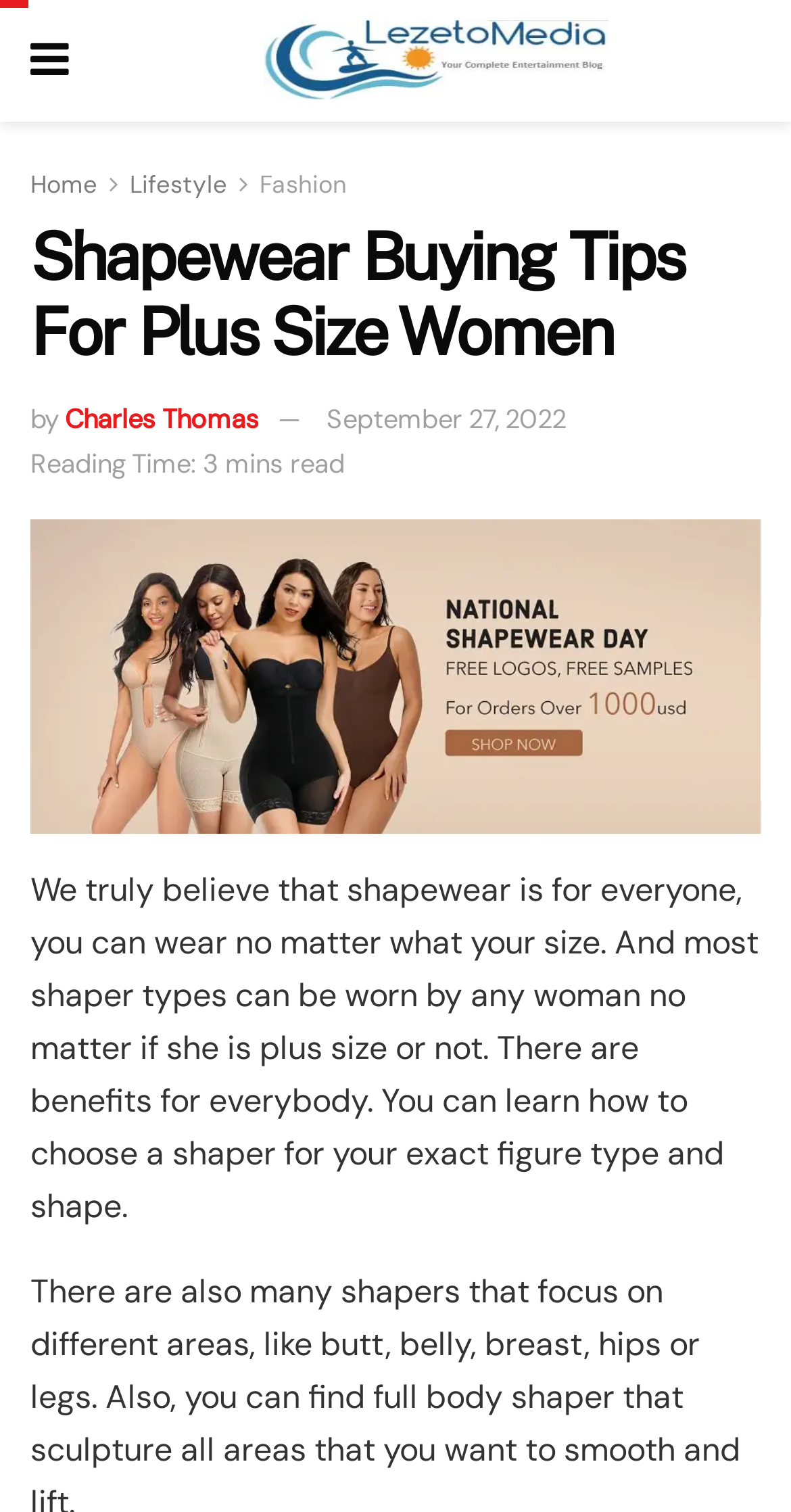Using the provided element description: "September 27, 2022", determine the bounding box coordinates of the corresponding UI element in the screenshot.

[0.413, 0.265, 0.715, 0.288]